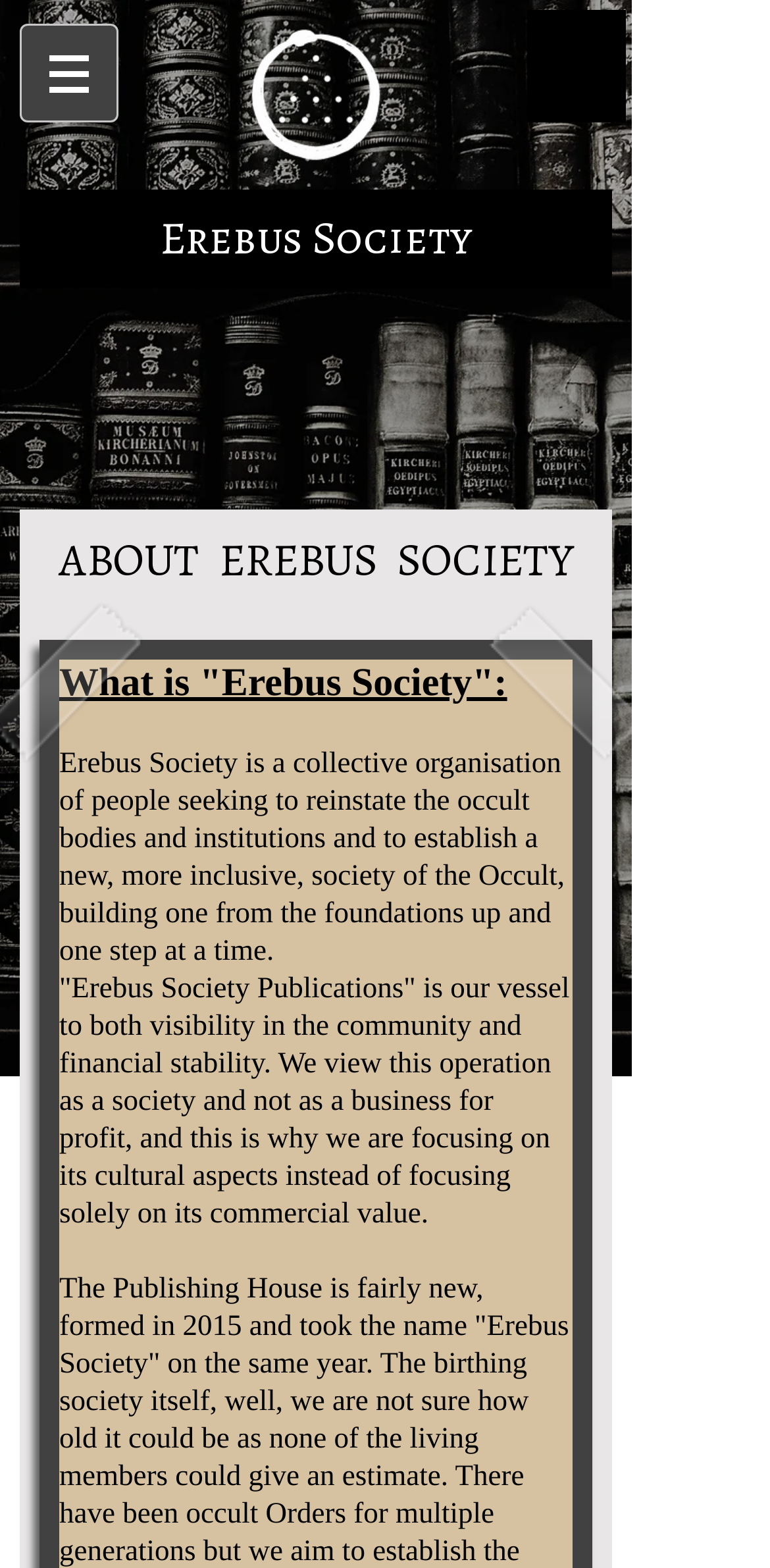Use a single word or phrase to answer the question: What is the focus of Erebus Society?

Cultural aspects